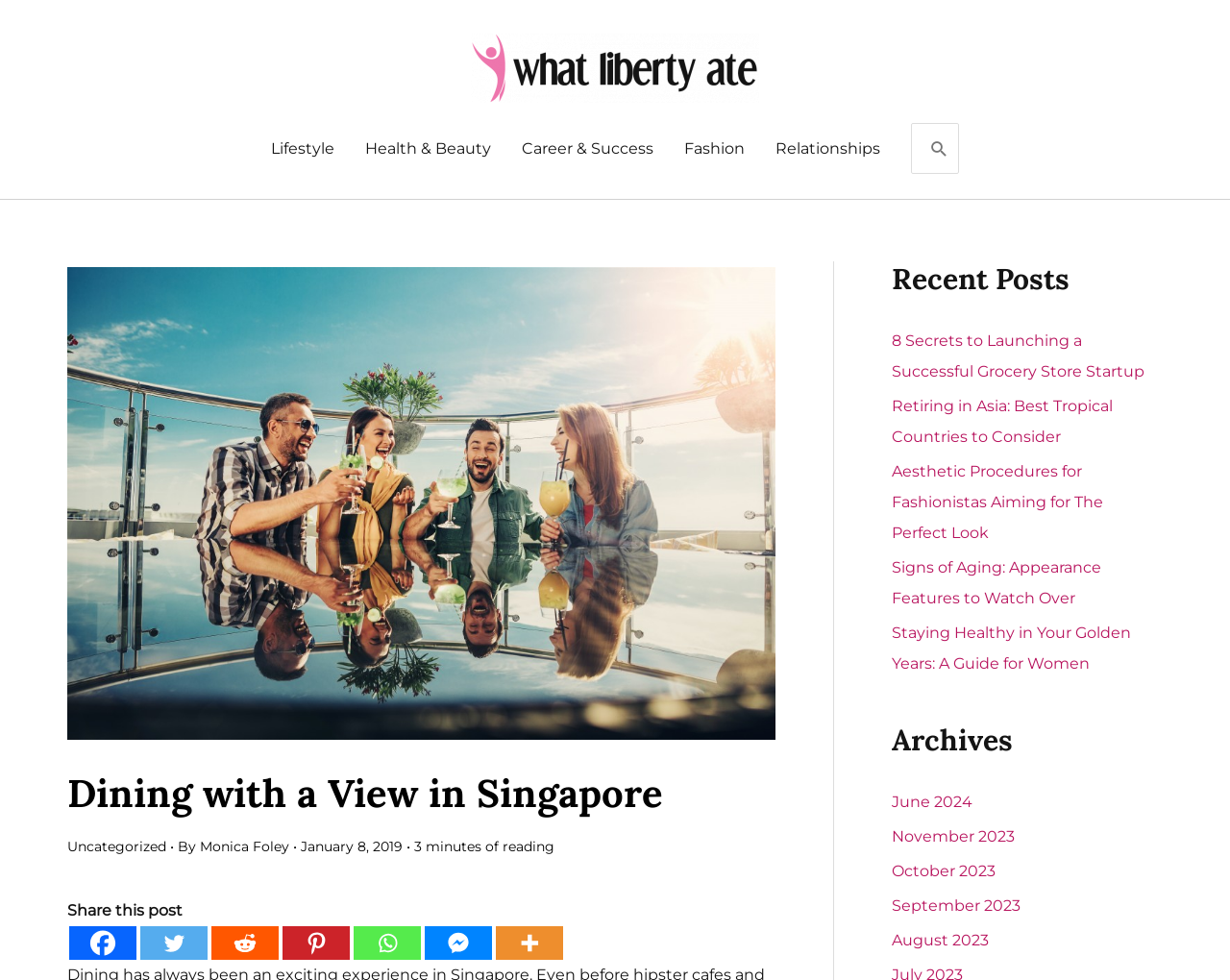Please specify the bounding box coordinates of the element that should be clicked to execute the given instruction: 'Read the article about dining with a view in Singapore'. Ensure the coordinates are four float numbers between 0 and 1, expressed as [left, top, right, bottom].

[0.055, 0.786, 0.63, 0.833]